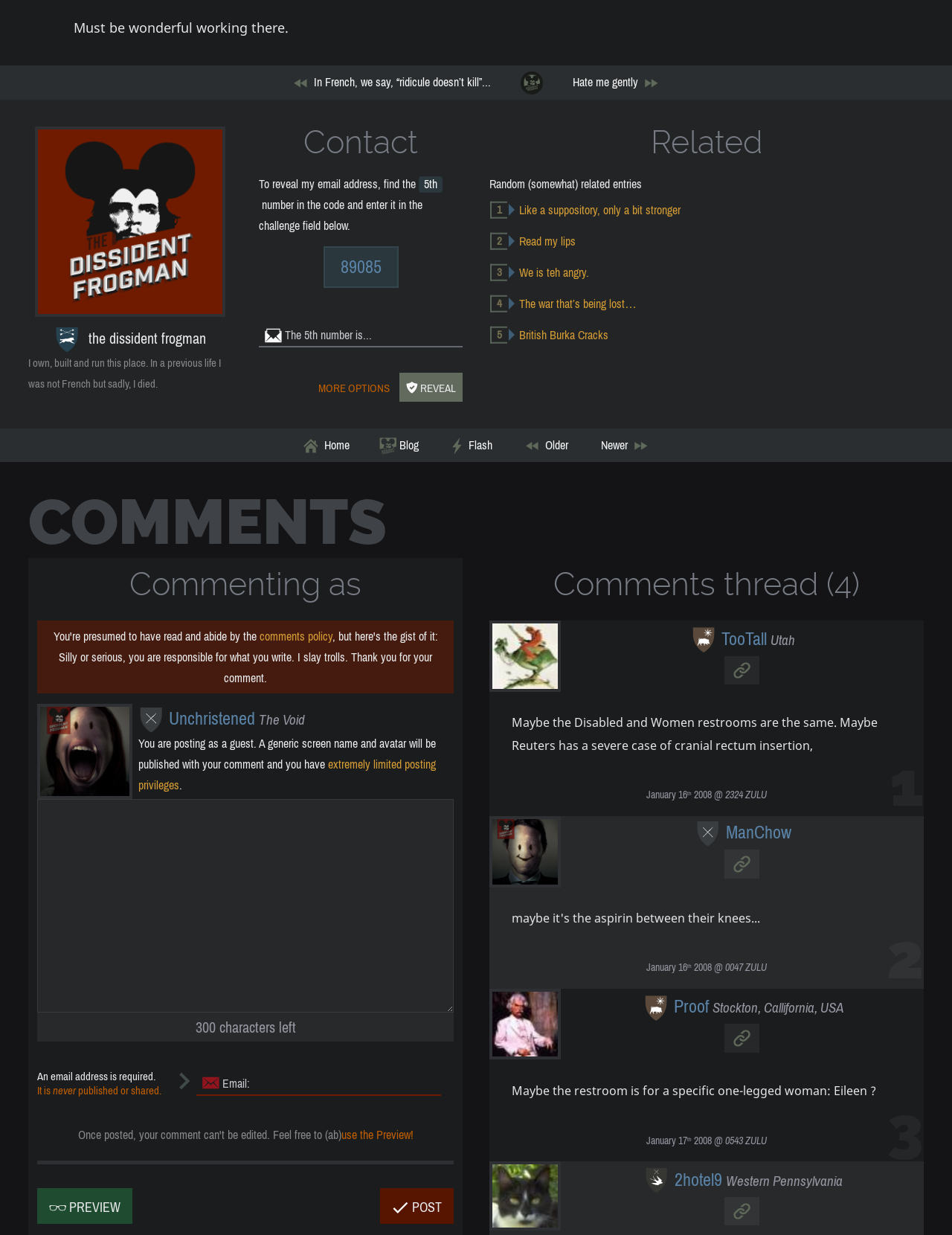Given the element description, predict the bounding box coordinates in the format (top-left x, top-left y, bottom-right x, bottom-right y). Make sure all values are between 0 and 1. Here is the element description: name="comment"

[0.04, 0.648, 0.476, 0.819]